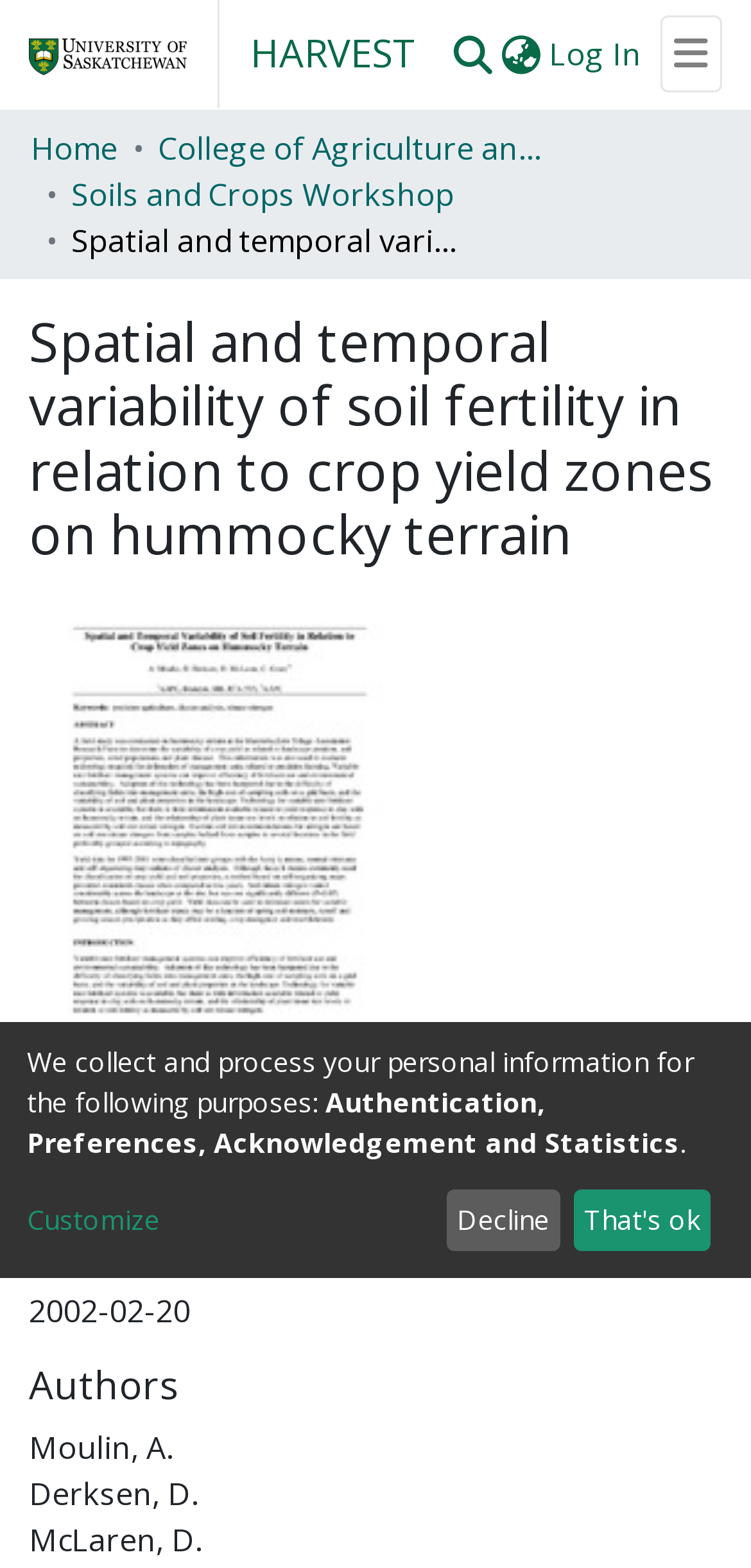What is the language of the webpage?
Provide a short answer using one word or a brief phrase based on the image.

Not specified